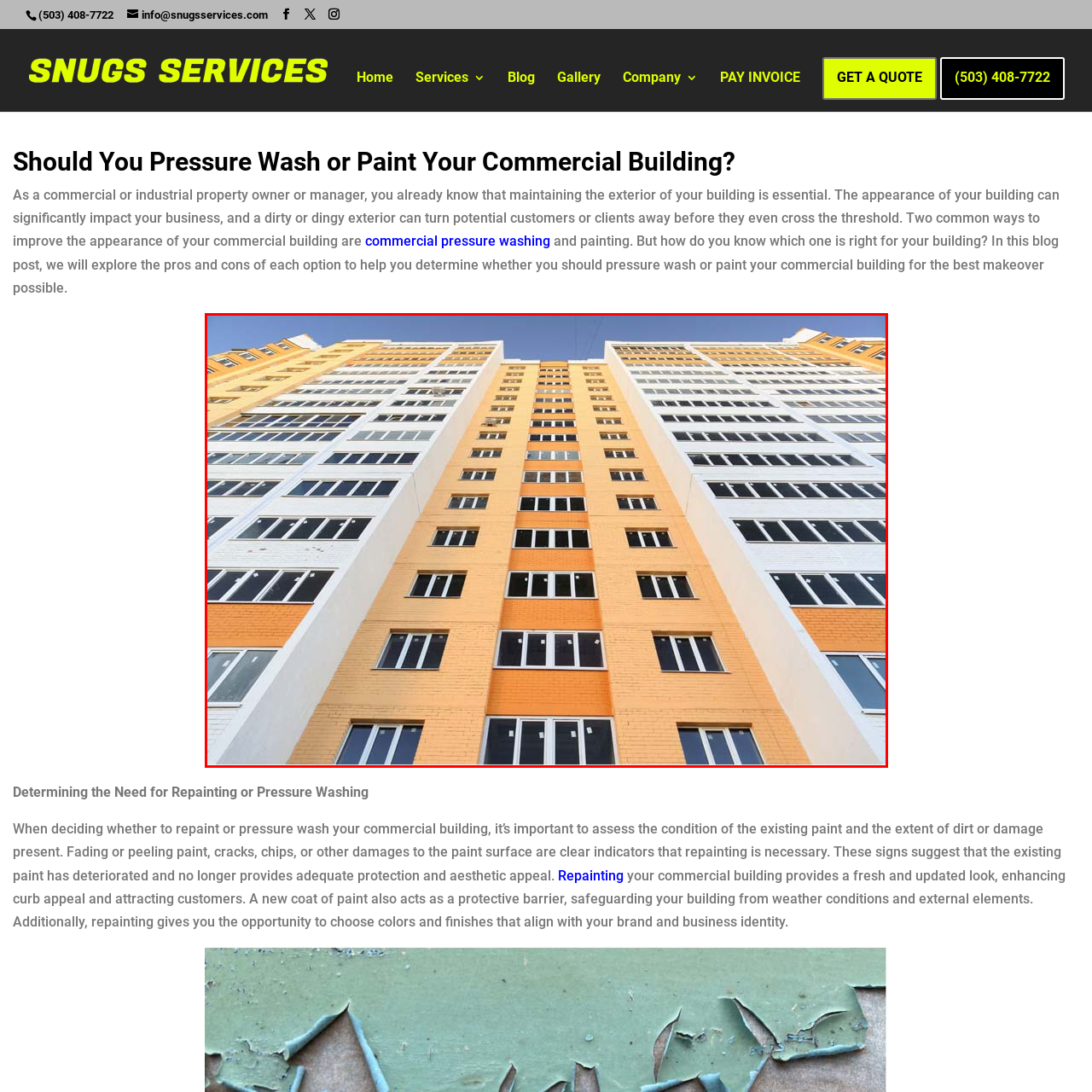What is the angle from which the photograph is taken?
Examine the content inside the red bounding box and give a comprehensive answer to the question.

The caption states that the photograph is shot from a low angle, which emphasizes the height and architectural design of the structure, suggesting that the photographer took the picture from a low vantage point.